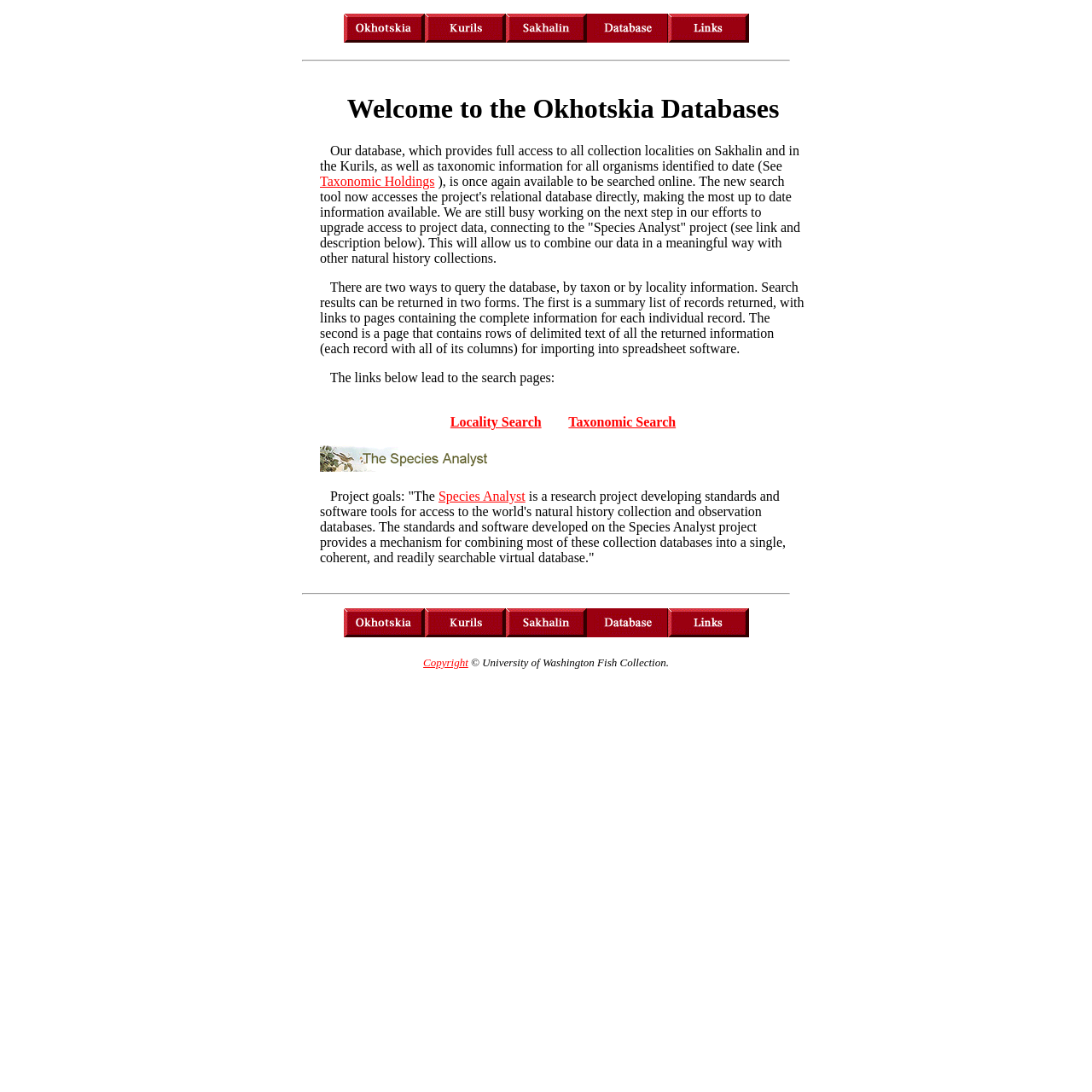Carefully observe the image and respond to the question with a detailed answer:
What is the name of the database?

The name of the database is mentioned in the first line of the webpage, which is 'Welcome to the Okhotskia Databases'.